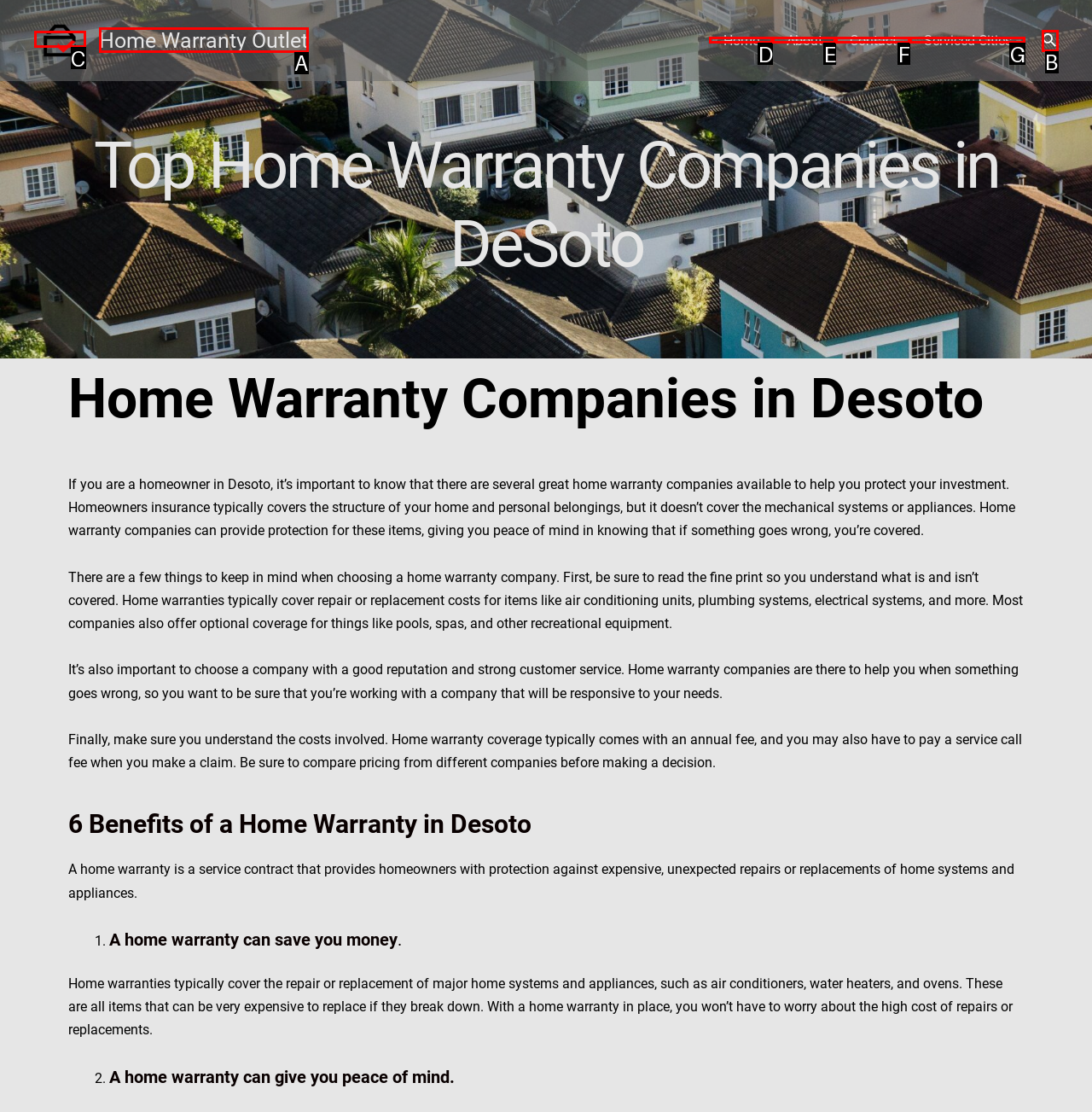Select the option that aligns with the description: Home Warranty Outlet
Respond with the letter of the correct choice from the given options.

A